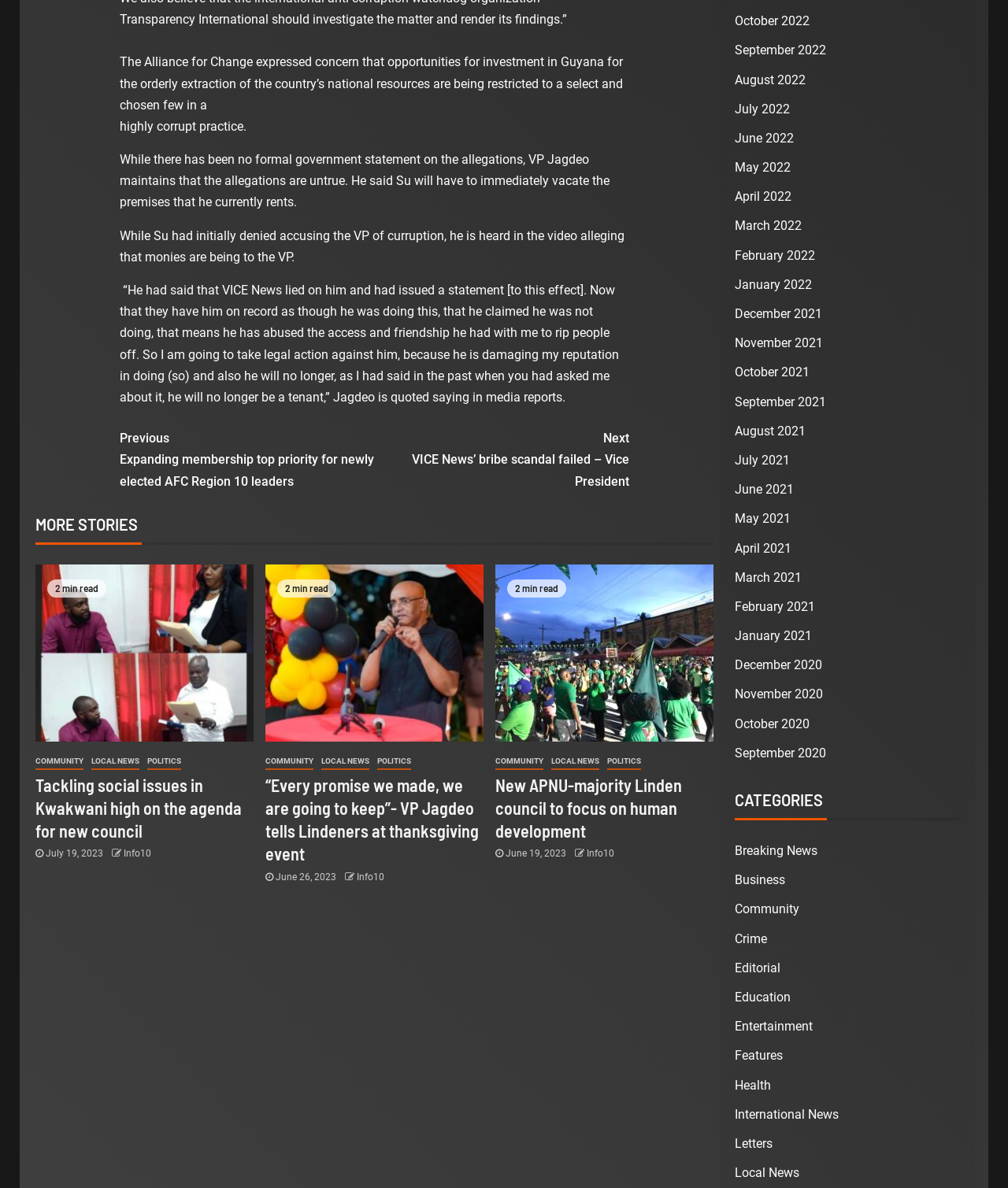Identify the bounding box coordinates of the part that should be clicked to carry out this instruction: "Click 'Continue Reading'".

[0.119, 0.353, 0.624, 0.421]